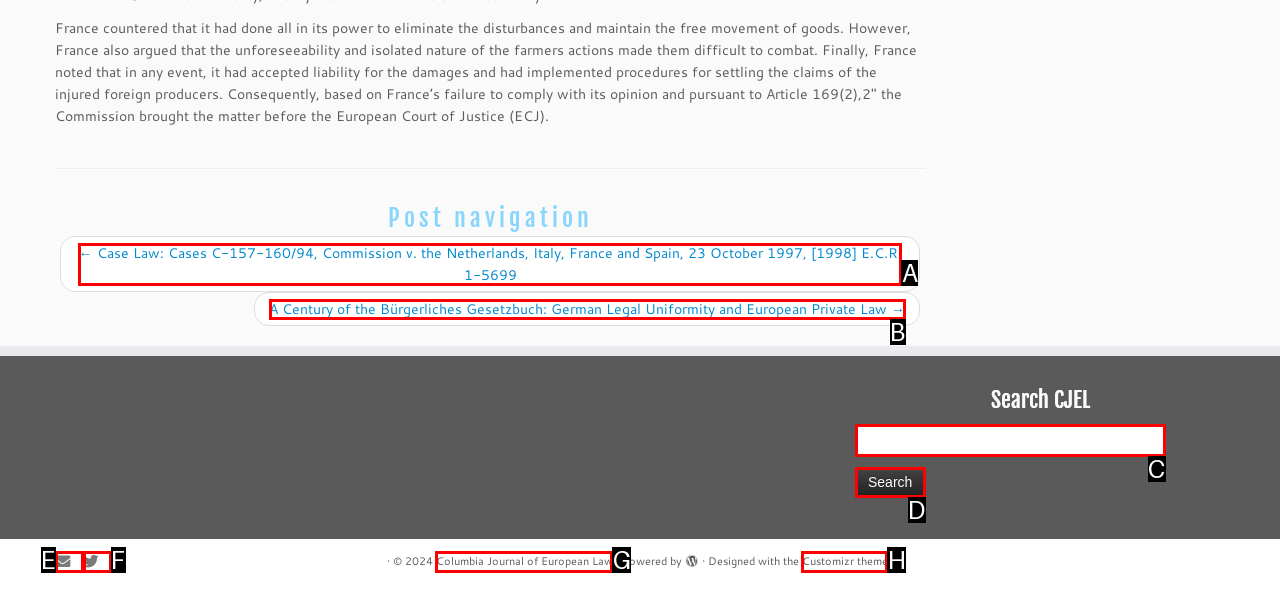Based on the description: Customizr theme, select the HTML element that best fits. Reply with the letter of the correct choice from the options given.

H